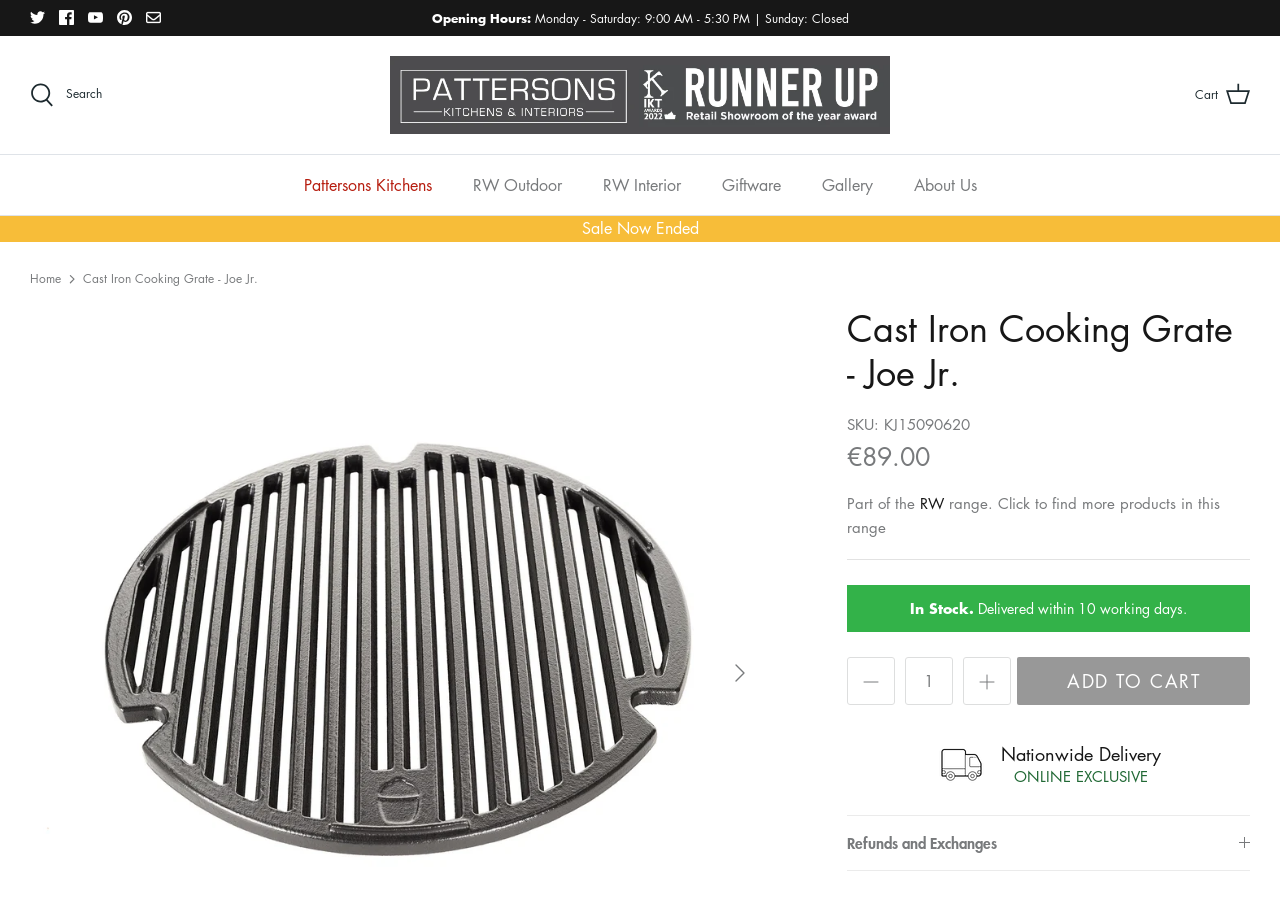For the following element description, predict the bounding box coordinates in the format (top-left x, top-left y, bottom-right x, bottom-right y). All values should be floating point numbers between 0 and 1. Description: Giftware

[0.55, 0.173, 0.624, 0.24]